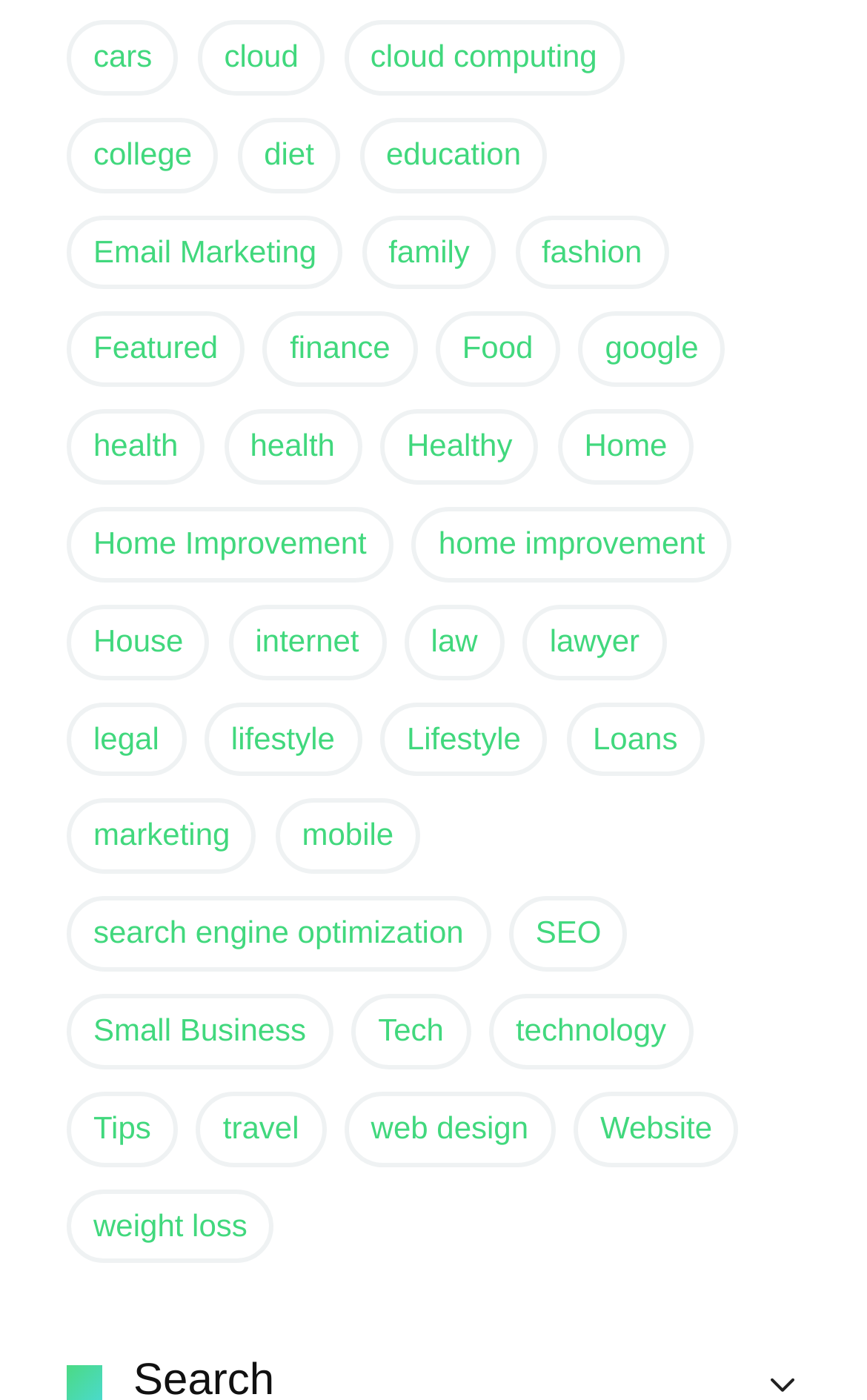Please identify the bounding box coordinates of the clickable area that will allow you to execute the instruction: "view education".

[0.414, 0.084, 0.632, 0.137]